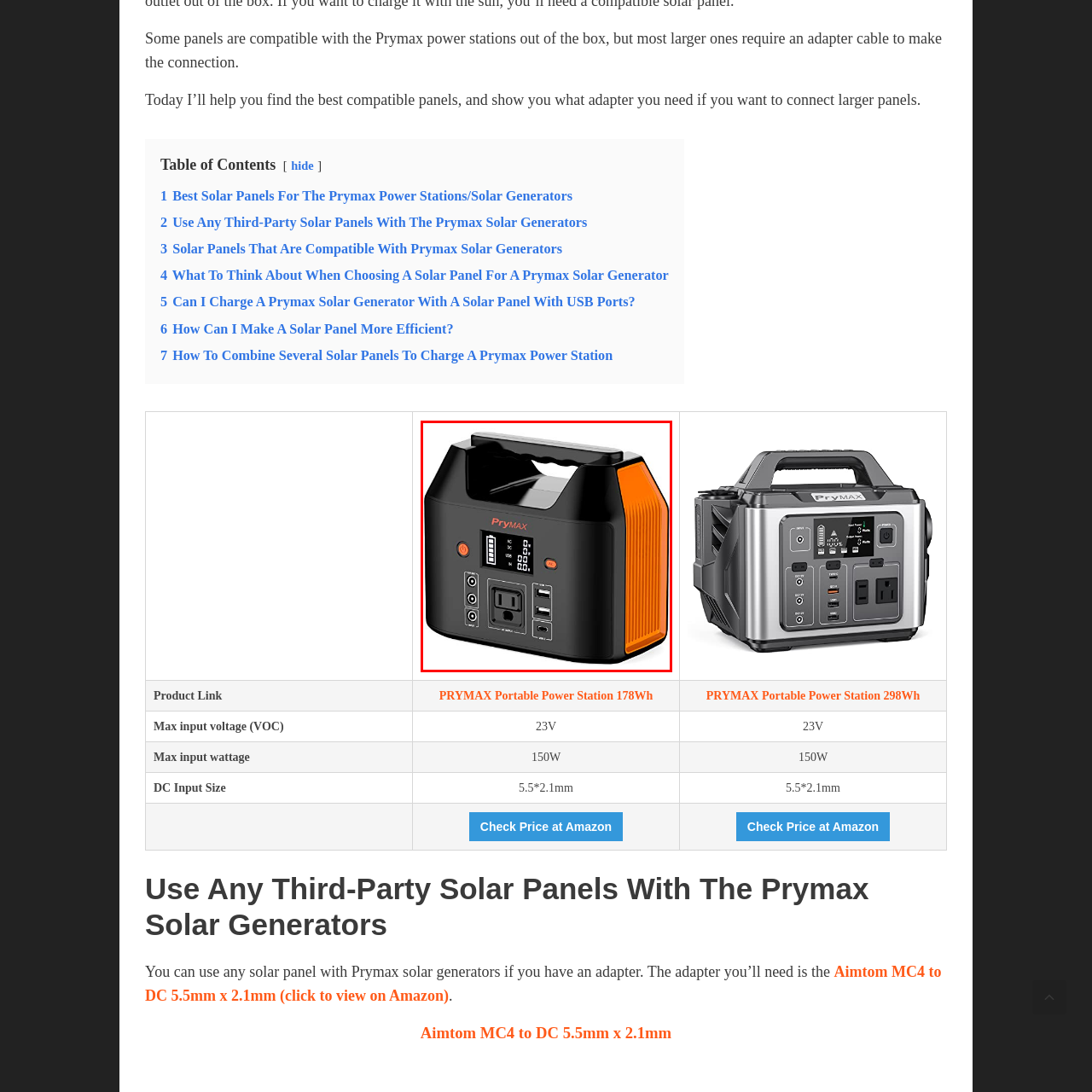Check the picture within the red bounding box and provide a brief answer using one word or phrase: What type of outlet does the PRYMAX Portable Power Station have?

Standard AC outlet